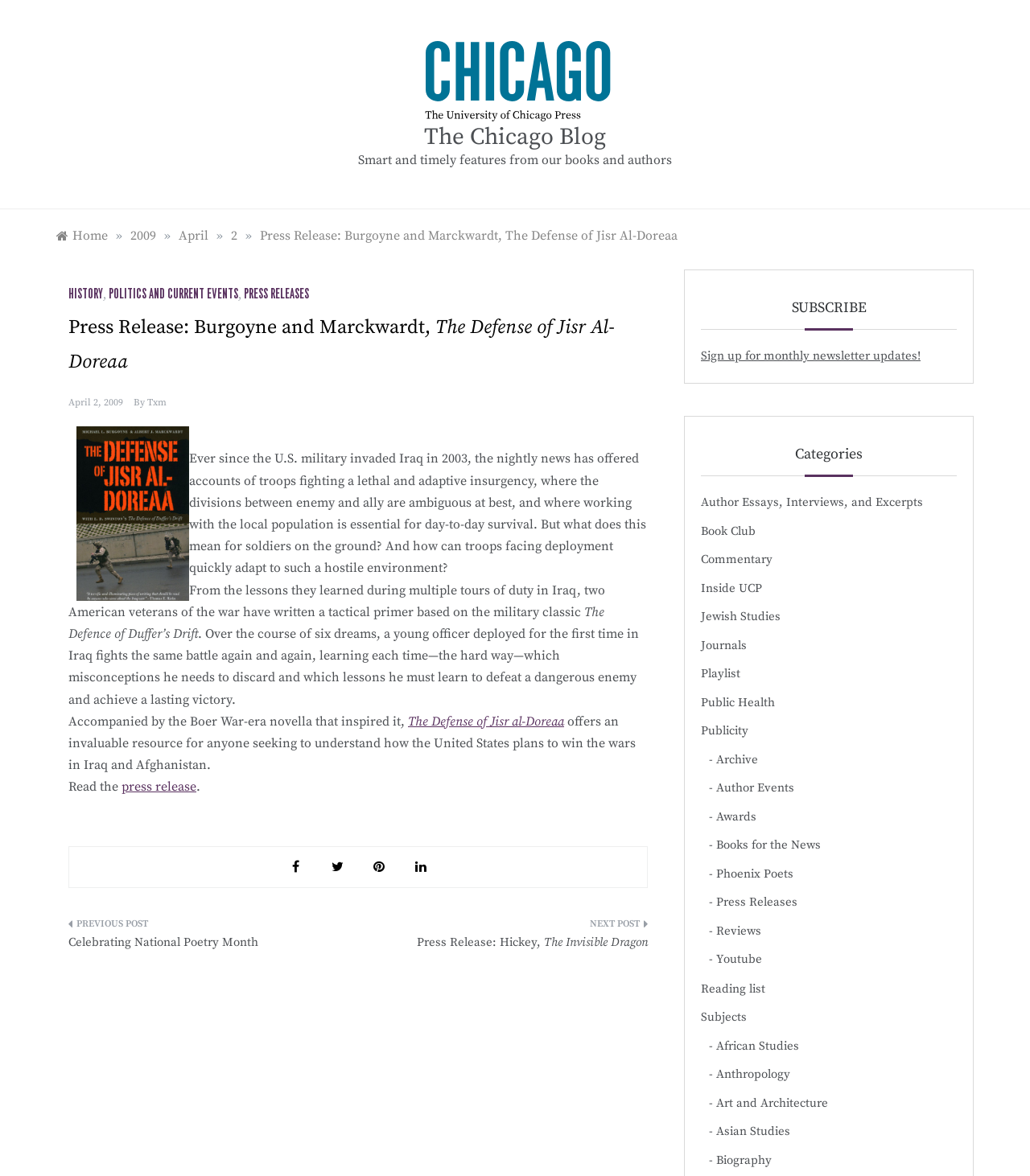Identify the main heading from the webpage and provide its text content.

The Chicago Blog